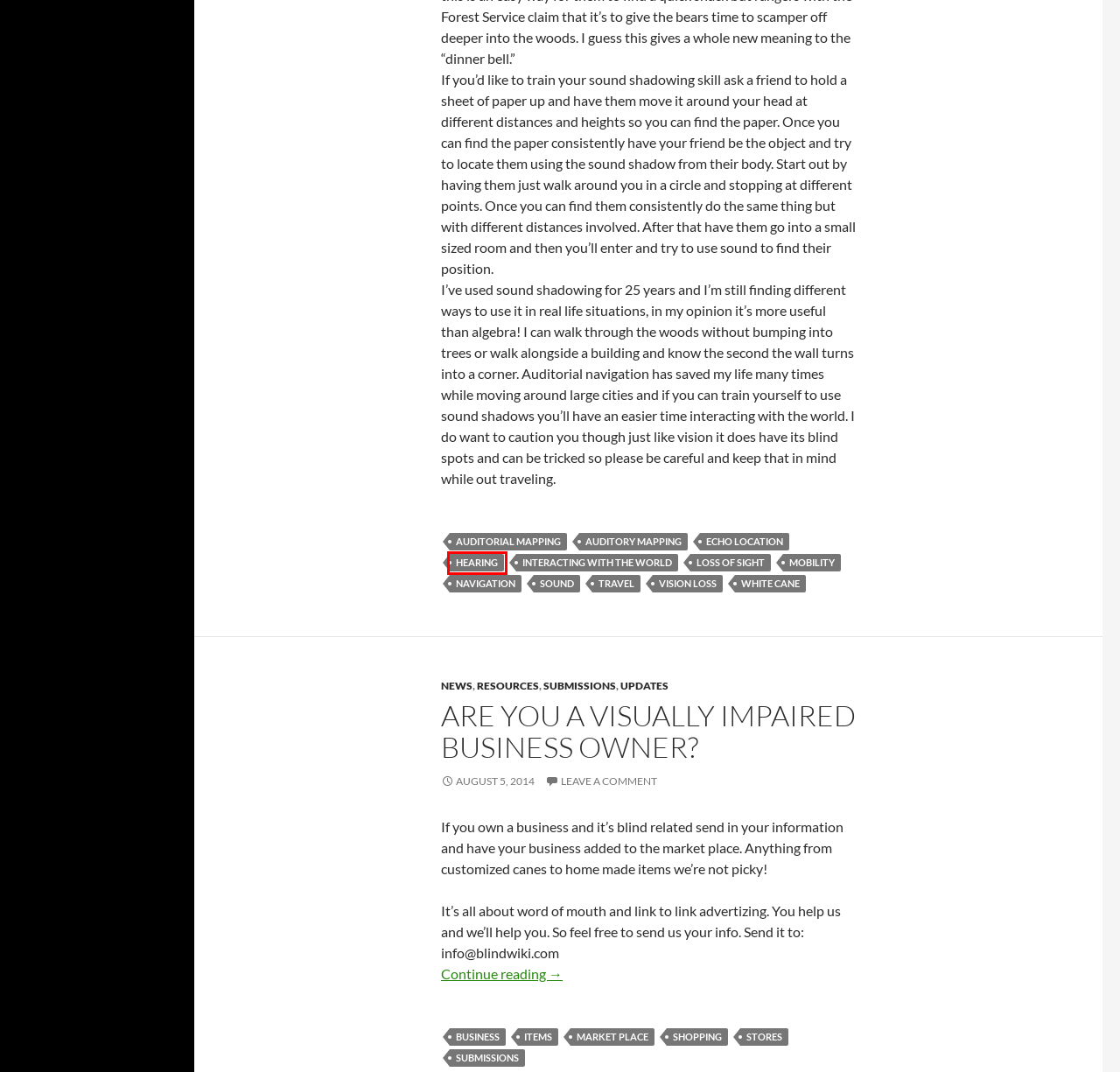You have a screenshot of a webpage with a red bounding box around an element. Identify the webpage description that best fits the new page that appears after clicking the selected element in the red bounding box. Here are the candidates:
A. auditorial mapping | Blind Wiki
B. shopping | Blind Wiki
C. travel | Blind Wiki
D. loss of sight | Blind Wiki
E. auditory mapping | Blind Wiki
F. hearing | Blind Wiki
G. vision loss | Blind Wiki
H. business | Blind Wiki

F